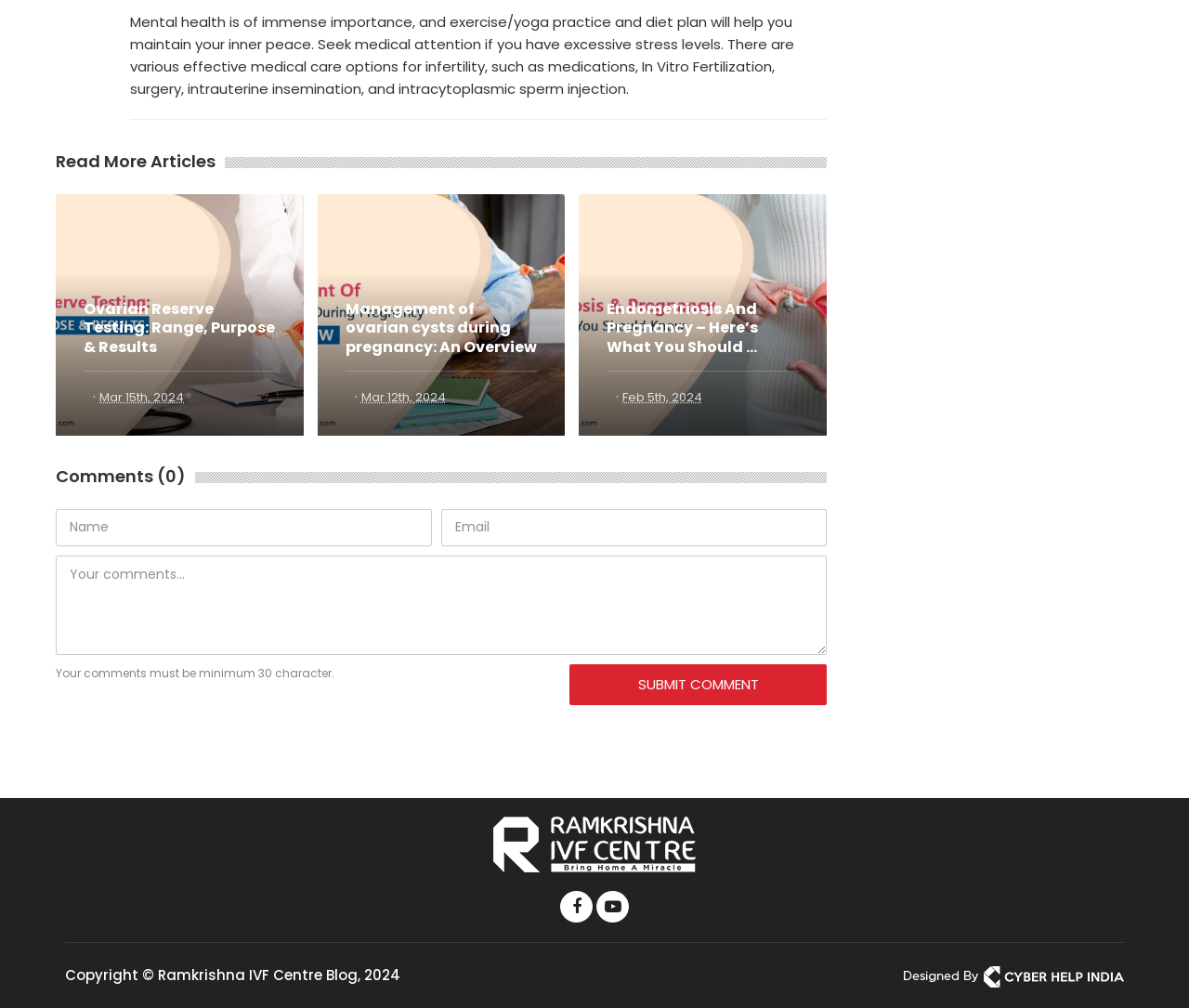Determine the bounding box coordinates for the area that should be clicked to carry out the following instruction: "Read more about Endometriosis And Pregnancy".

[0.51, 0.297, 0.672, 0.355]